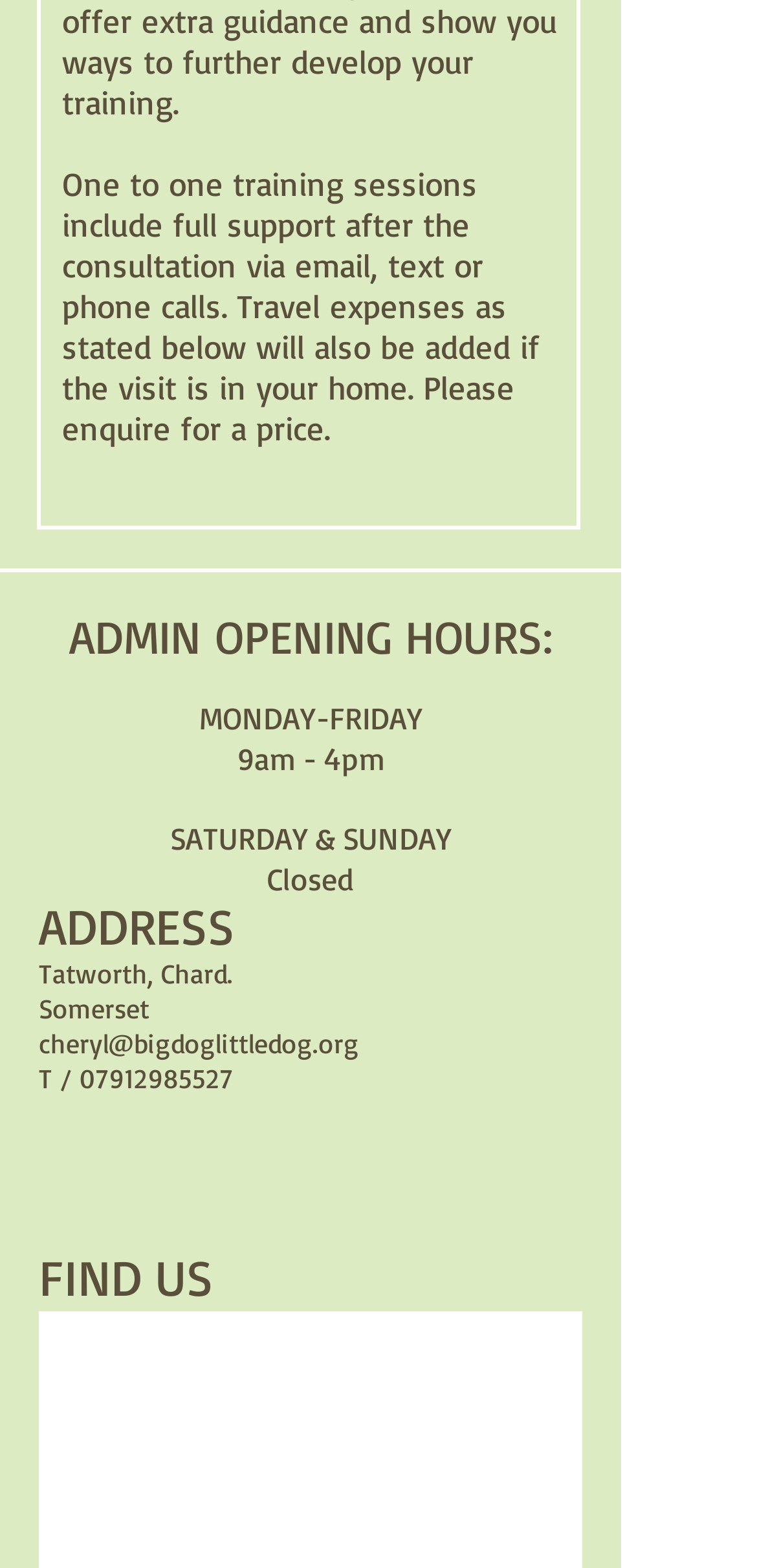Identify the bounding box coordinates for the UI element described as: "aria-label="Facebook Social Icon"". The coordinates should be provided as four floats between 0 and 1: [left, top, right, bottom].

[0.303, 0.739, 0.392, 0.782]